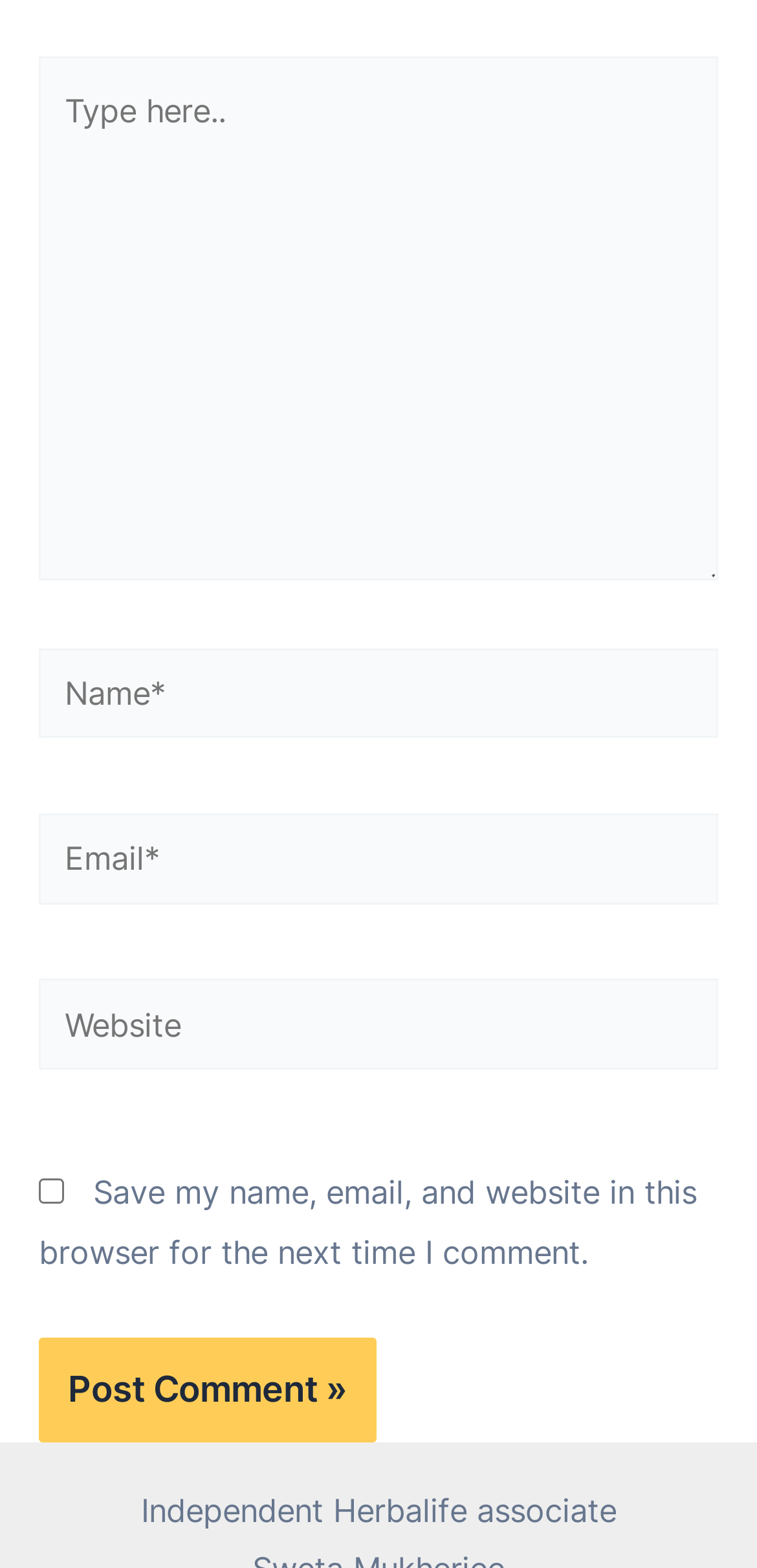Answer the following inquiry with a single word or phrase:
How many text fields are there?

4